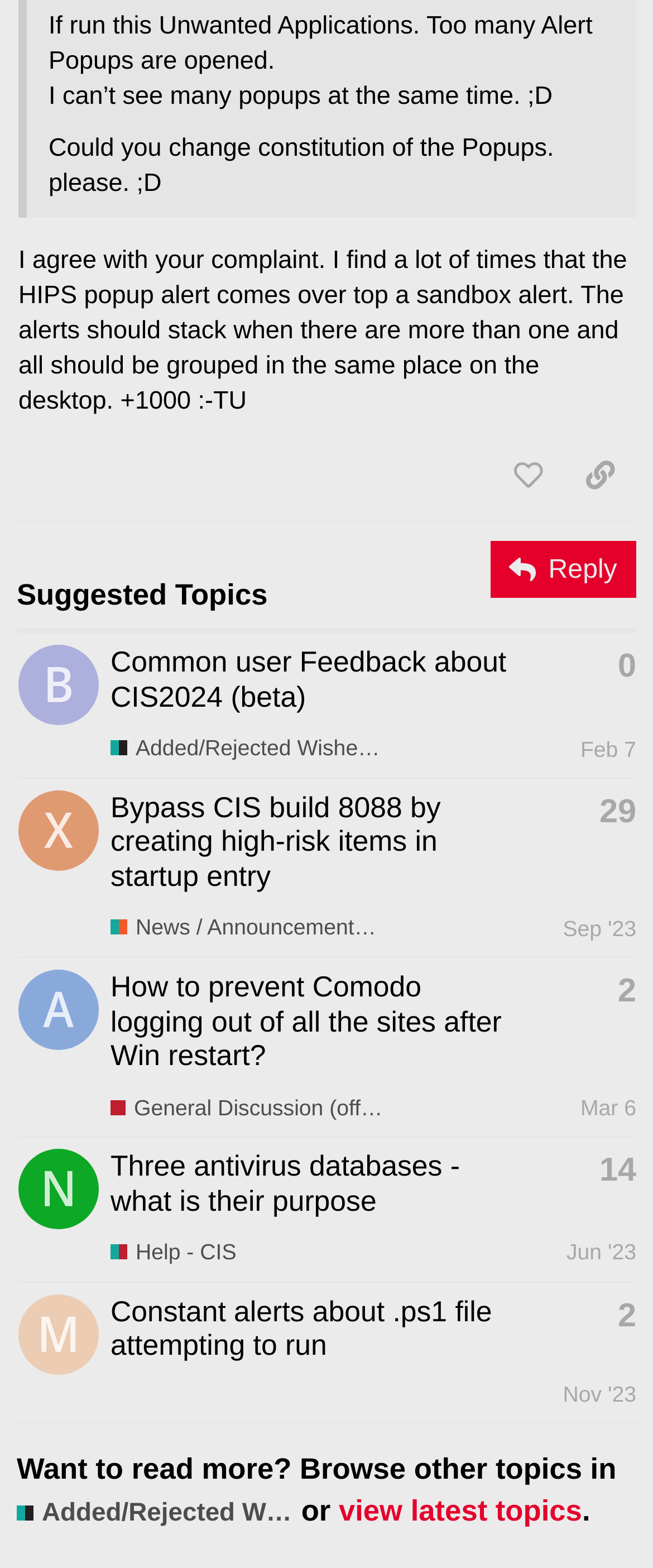Using the webpage screenshot, find the UI element described by Menu. Provide the bounding box coordinates in the format (top-left x, top-left y, bottom-right x, bottom-right y), ensuring all values are floating point numbers between 0 and 1.

None